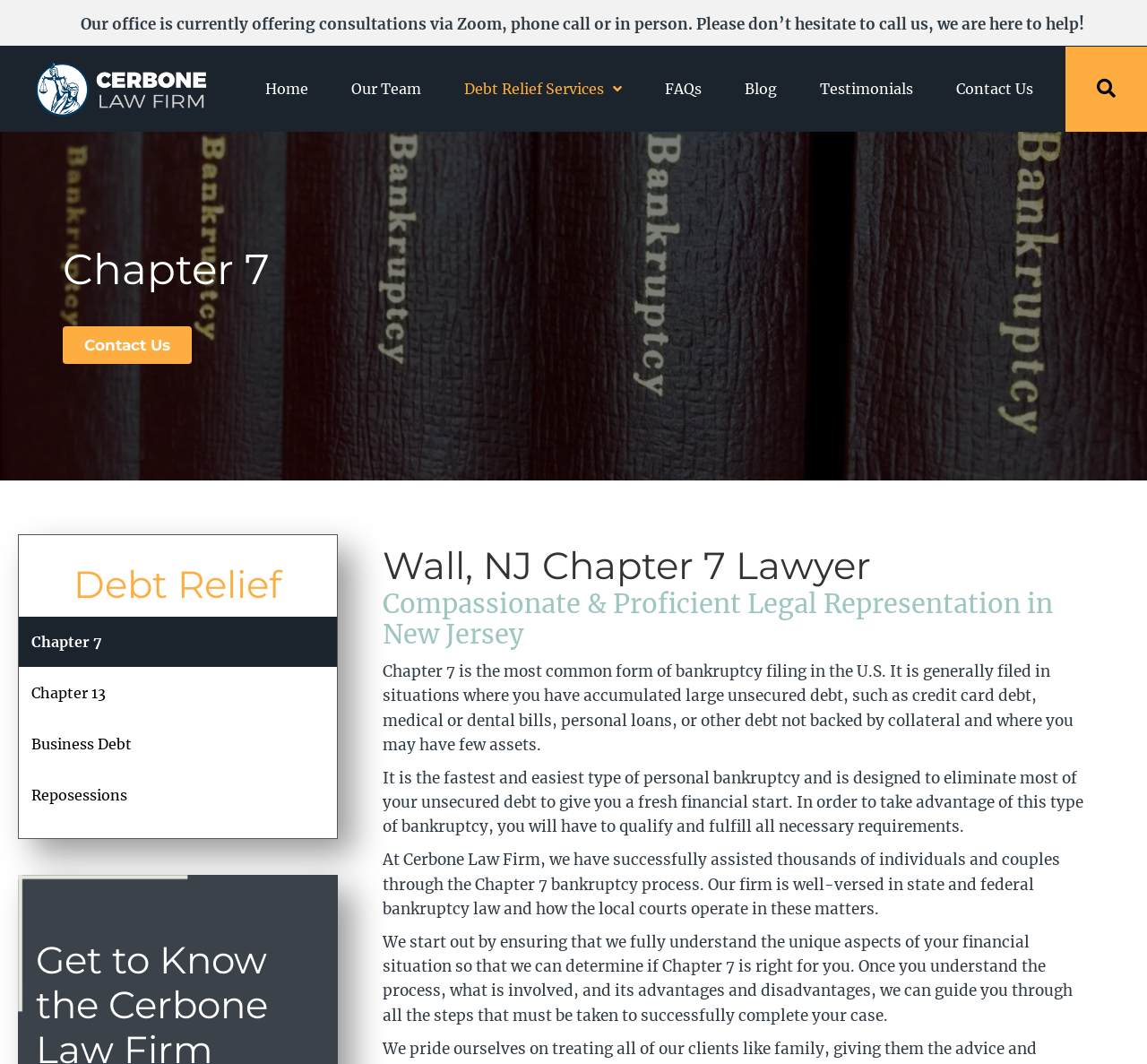Please answer the following question using a single word or phrase: 
What is the purpose of Chapter 7 bankruptcy?

To eliminate unsecured debt